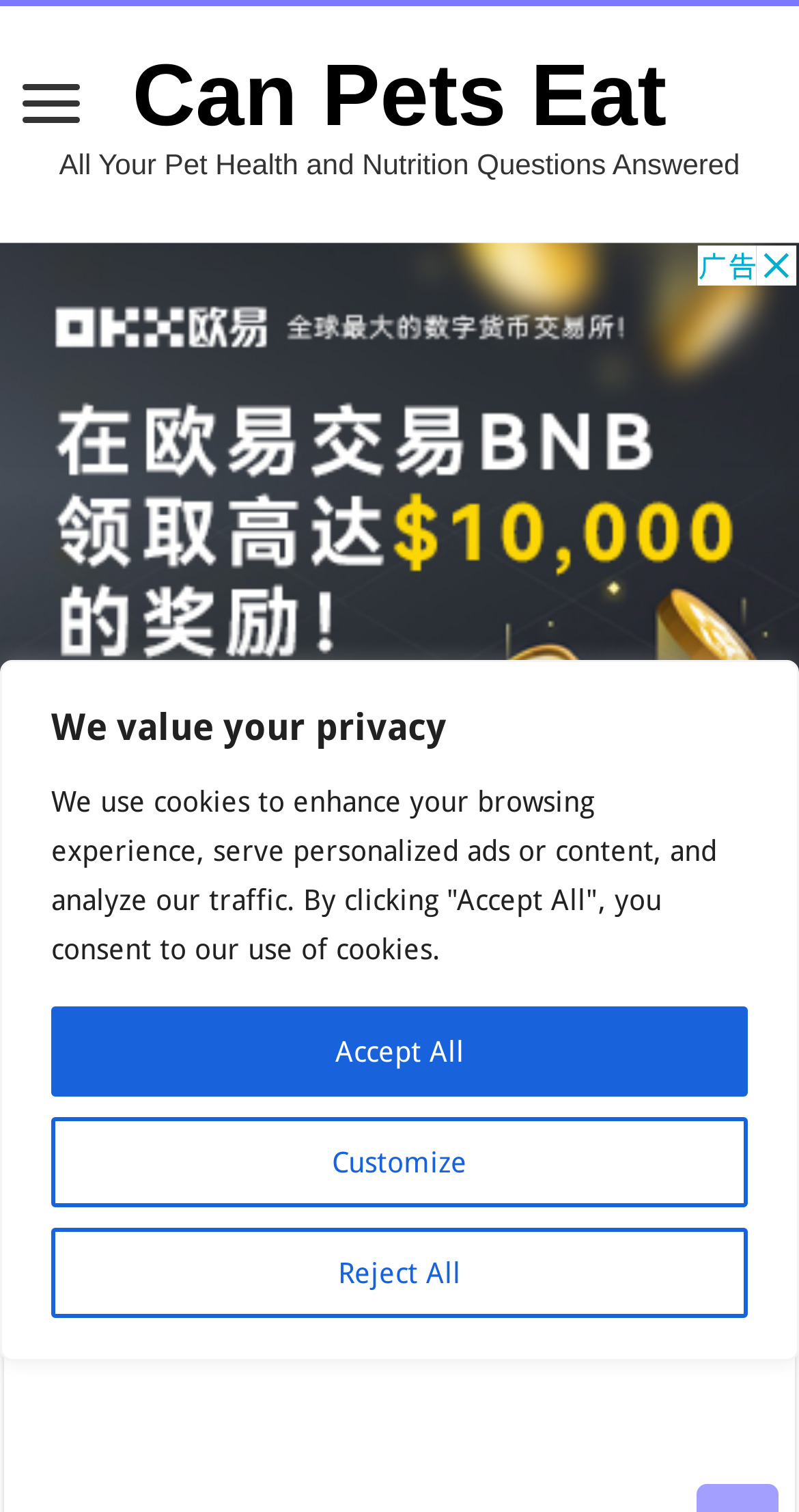Determine the bounding box for the UI element as described: "Accept All". The coordinates should be represented as four float numbers between 0 and 1, formatted as [left, top, right, bottom].

[0.064, 0.666, 0.936, 0.725]